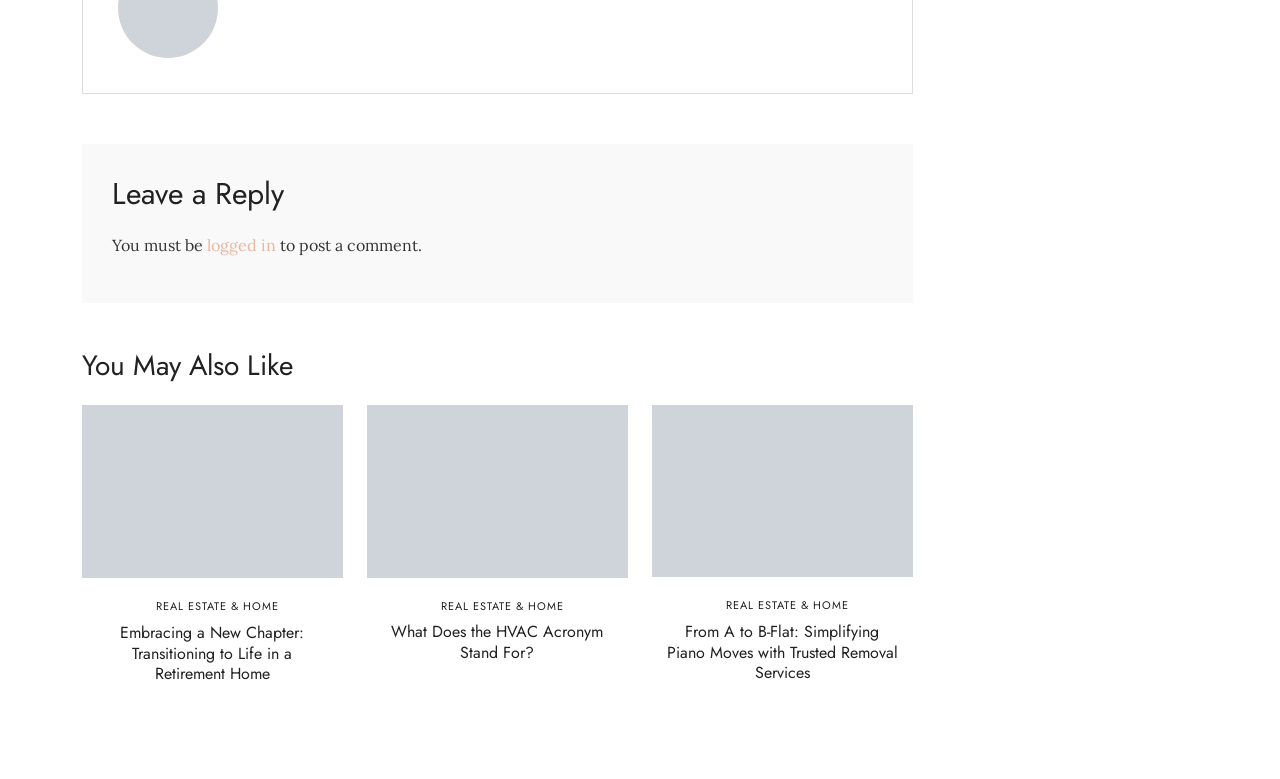Based on the element description: "logged in", identify the UI element and provide its bounding box coordinates. Use four float numbers between 0 and 1, [left, top, right, bottom].

[0.162, 0.302, 0.216, 0.328]